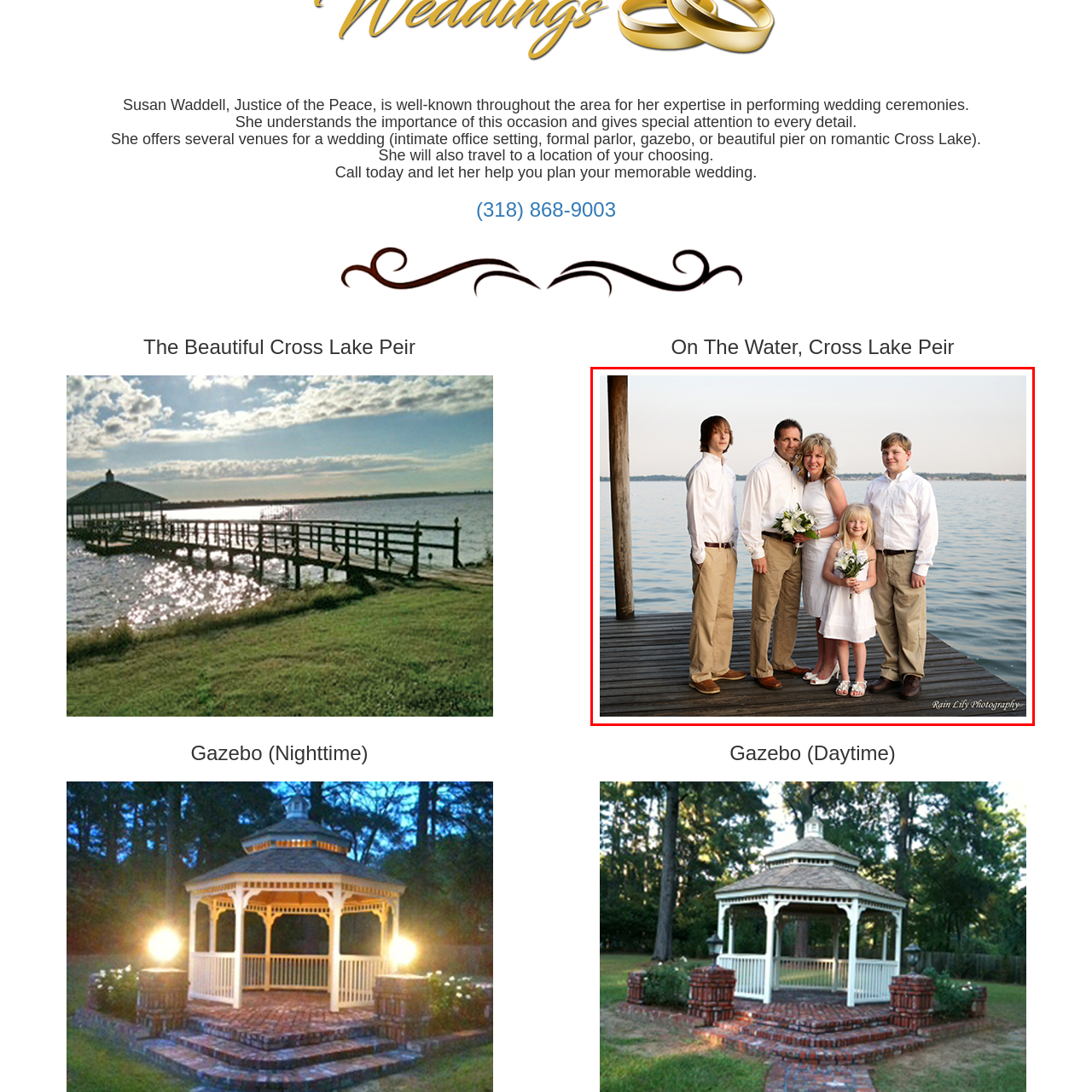What is the mother holding in her hand?
Study the image framed by the red bounding box and answer the question in detail, relying on the visual clues provided.

The mother is holding a bouquet of flowers, which is a common symbol of celebration and joy, and it adds to the overall festive atmosphere of the image.